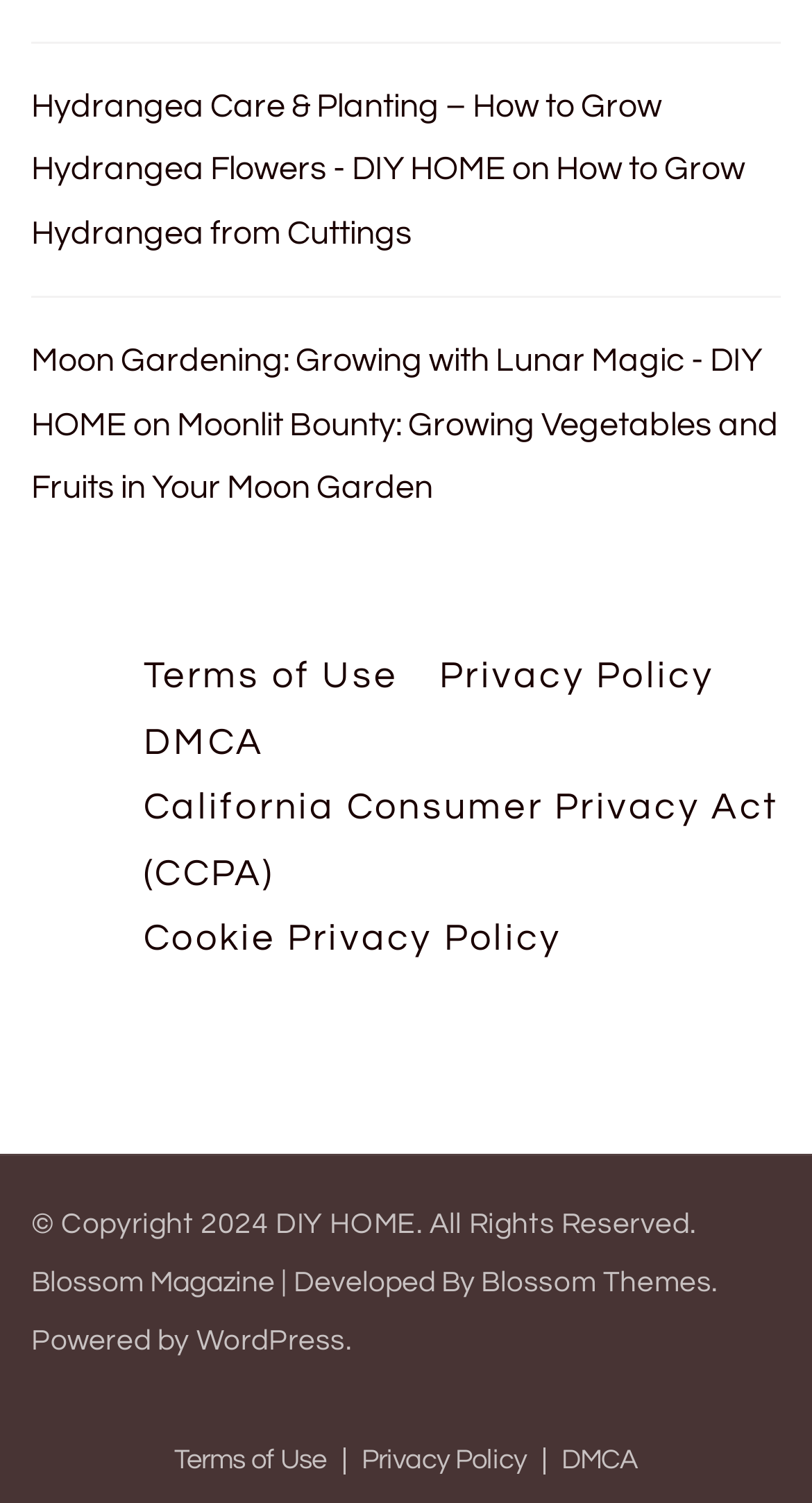Using the element description: "DMCA", determine the bounding box coordinates. The coordinates should be in the format [left, top, right, bottom], with values between 0 and 1.

[0.668, 0.963, 0.786, 0.981]